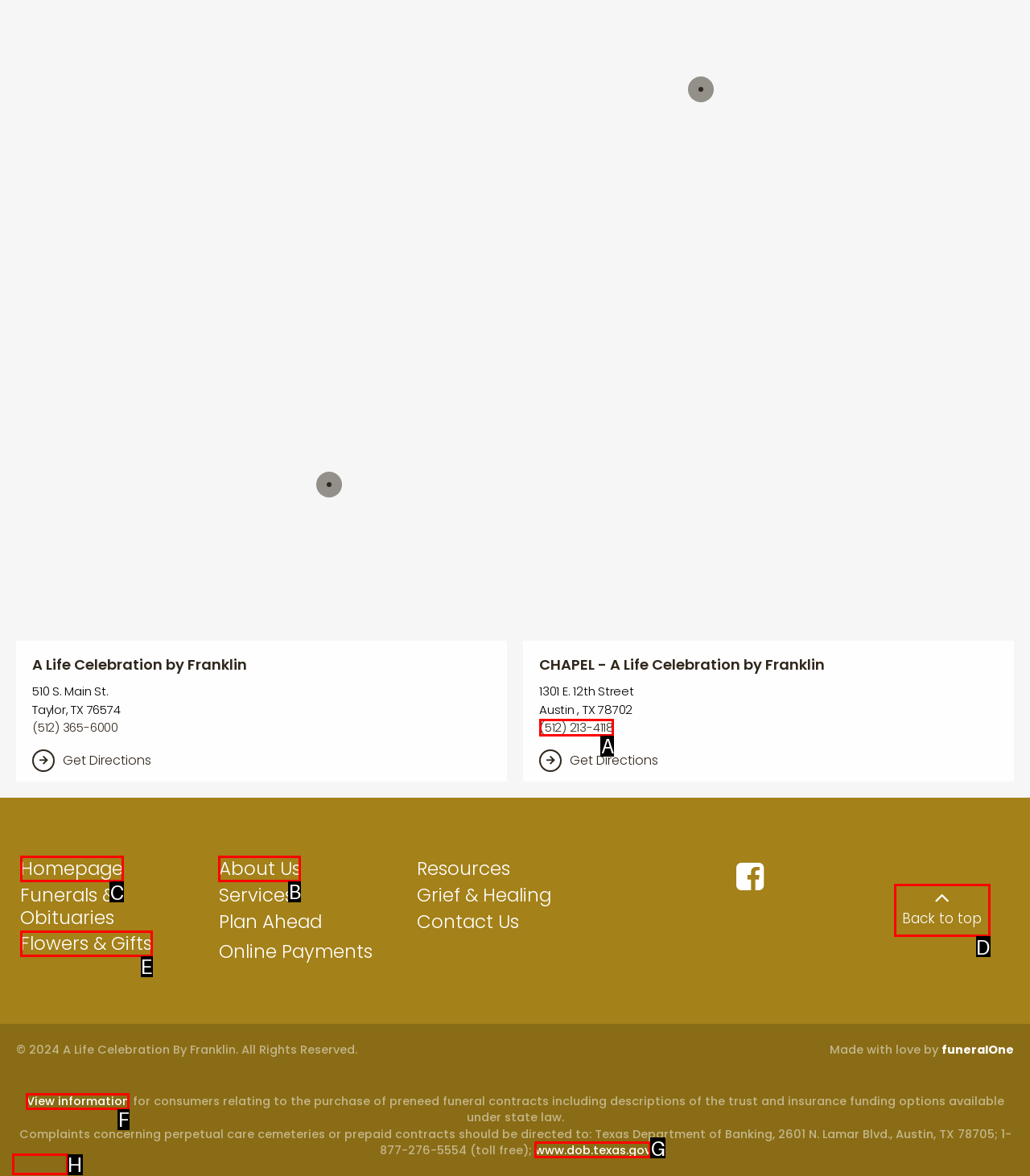Identify the letter of the UI element I need to click to carry out the following instruction: check day trips

None